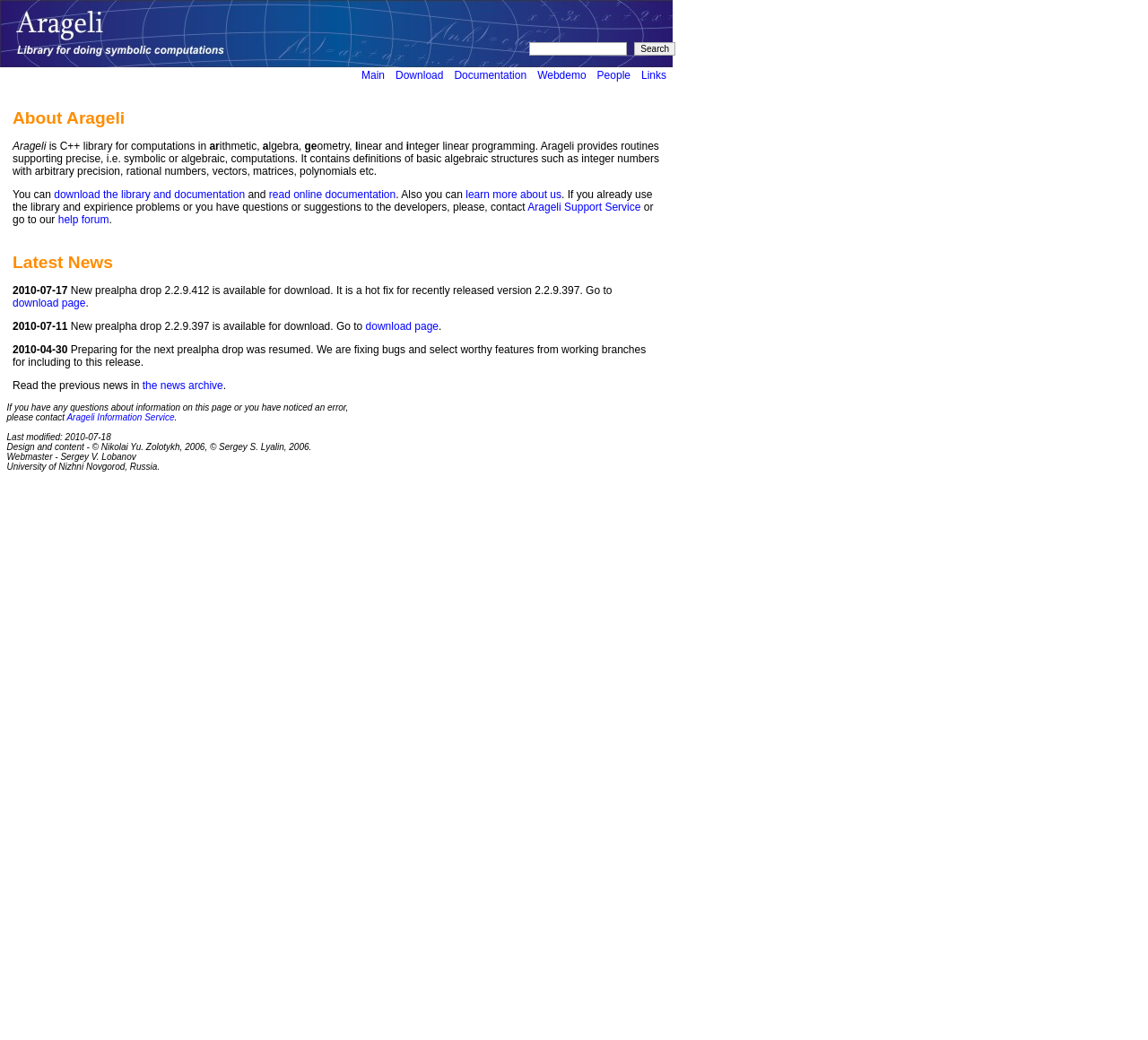Please find the bounding box coordinates of the section that needs to be clicked to achieve this instruction: "Contact Arageli Support Service".

[0.46, 0.193, 0.558, 0.205]